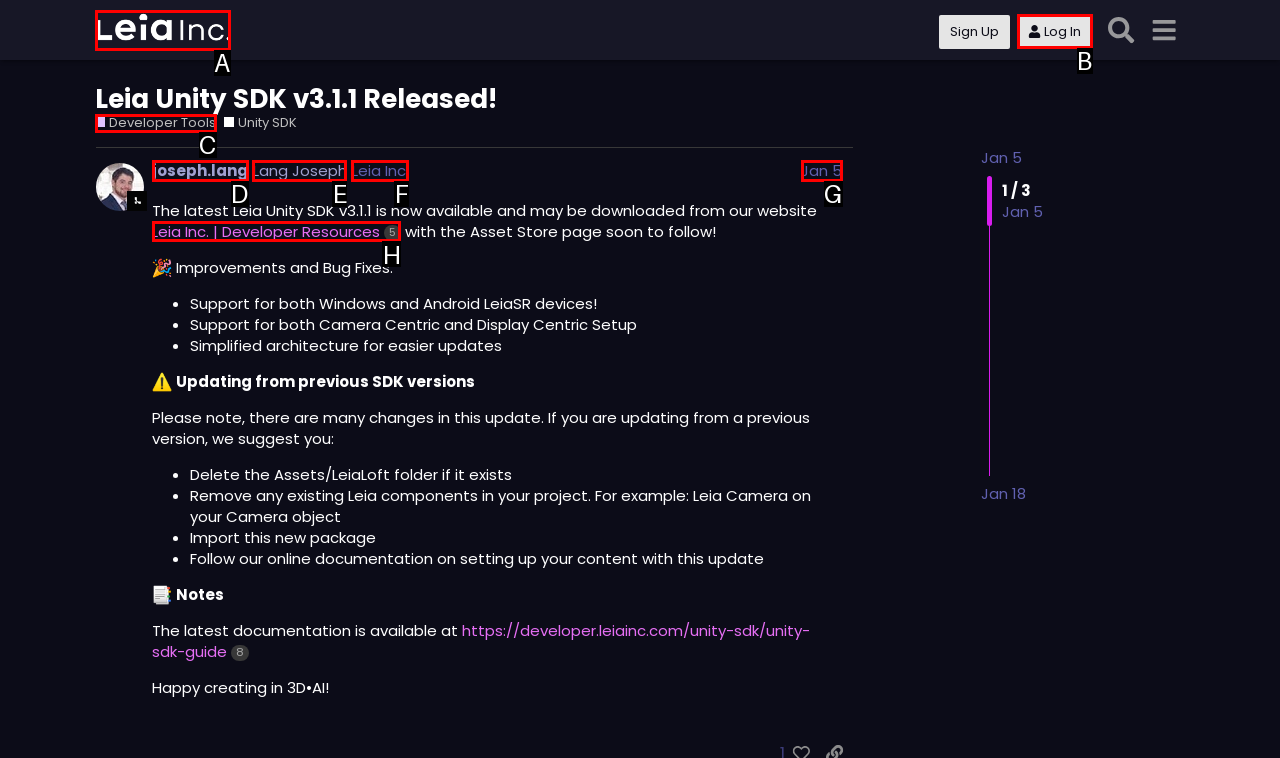From the given options, tell me which letter should be clicked to complete this task: Enter your comment
Answer with the letter only.

None